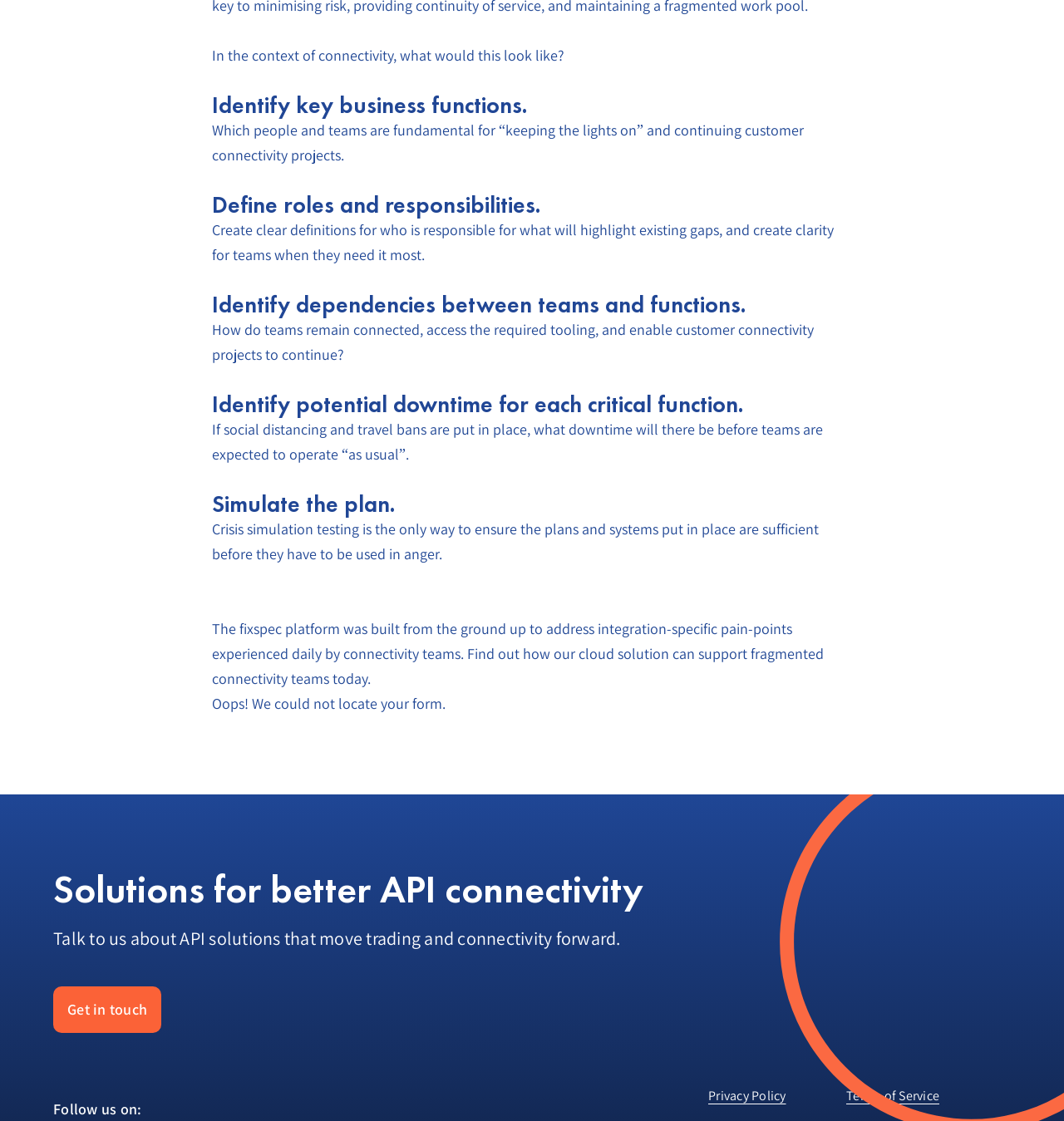What is the purpose of crisis simulation testing?
Respond to the question with a well-detailed and thorough answer.

According to the webpage, crisis simulation testing is the only way to ensure the plans and systems put in place are sufficient before they have to be used in anger, as mentioned in the section 'Simulate the plan'.